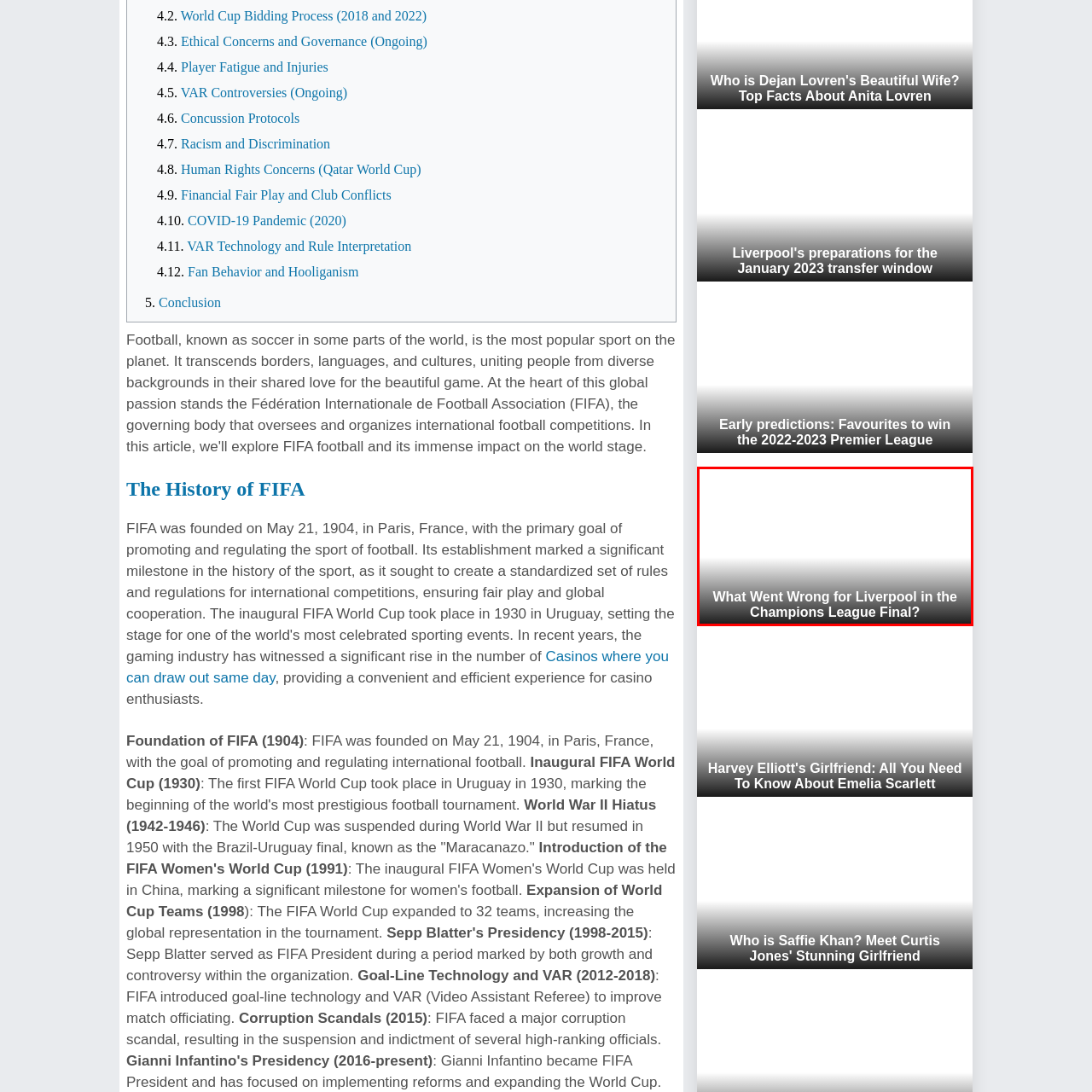What type of analysis is implied?
Direct your attention to the highlighted area in the red bounding box of the image and provide a detailed response to the question.

The headline 'What Went Wrong for Liverpool in the Champions League Final?' implies a critical analysis or discussion regarding the events and challenges faced by Liverpool during a particular Champions League Final, suggesting a deeper examination of key moments, player decisions, or strategies employed in that match.